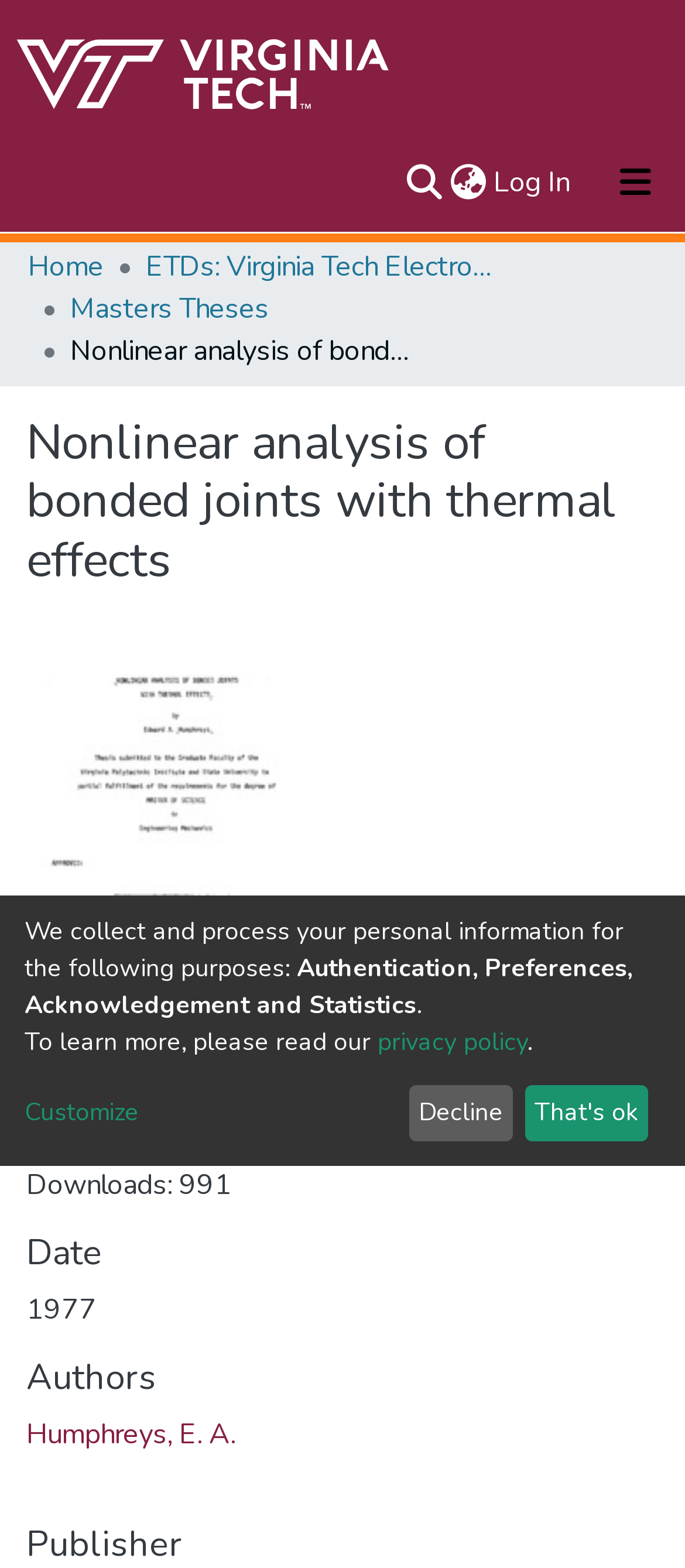Specify the bounding box coordinates of the region I need to click to perform the following instruction: "Search for a repository". The coordinates must be four float numbers in the range of 0 to 1, i.e., [left, top, right, bottom].

[0.587, 0.103, 0.651, 0.13]